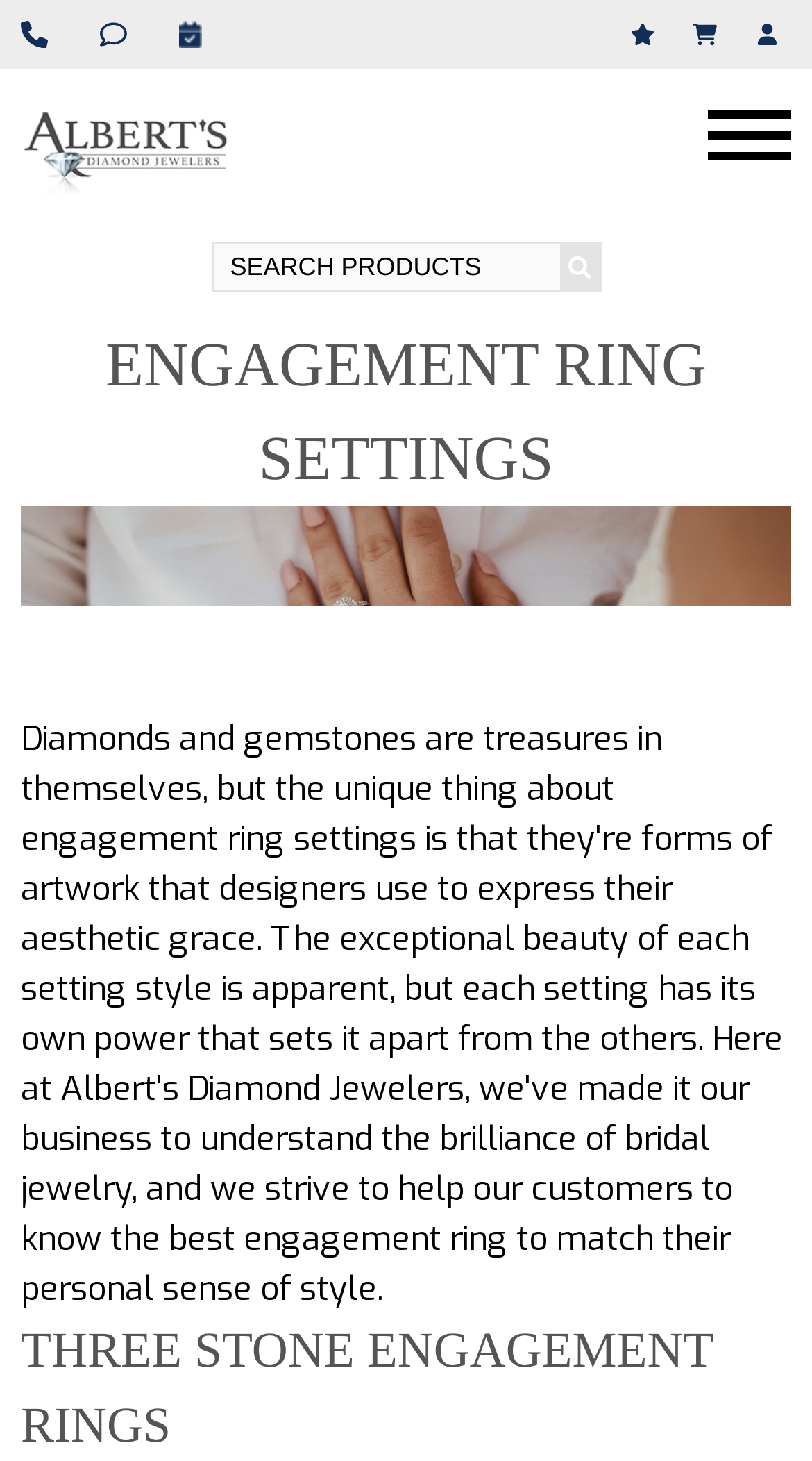Locate the bounding box of the UI element described in the following text: "title="Shopping Cart"".

[0.851, 0.014, 0.897, 0.033]